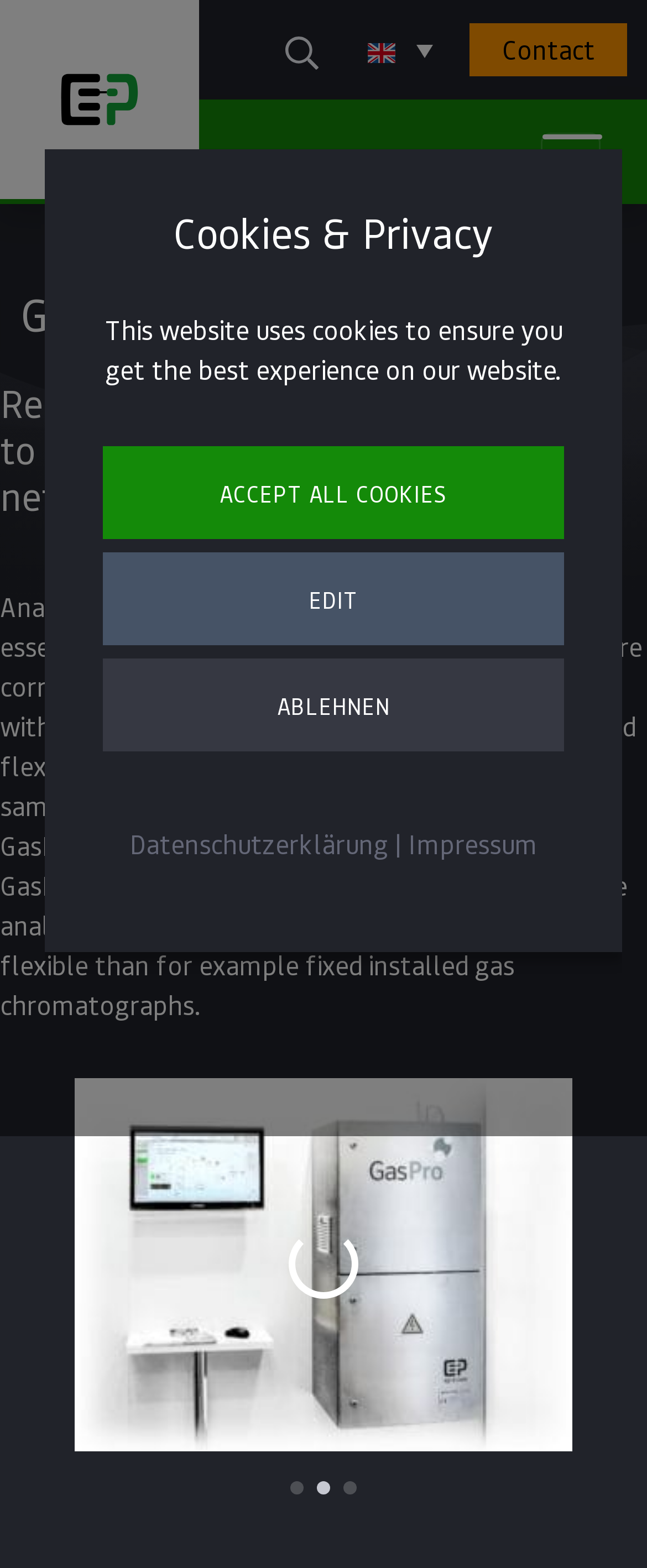Please identify the bounding box coordinates of the clickable area that will allow you to execute the instruction: "Contact us".

[0.726, 0.015, 0.969, 0.049]